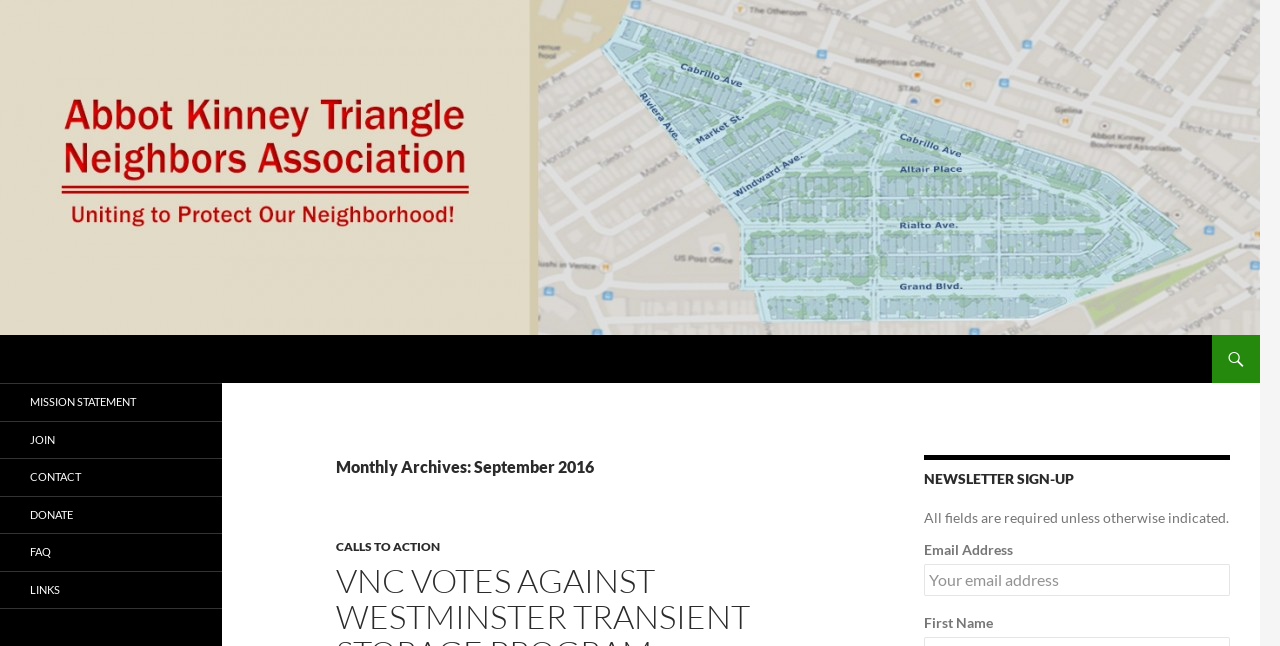What is the name of the organization?
Give a single word or phrase answer based on the content of the image.

Abbot Kinney Triangle Neighbors Association